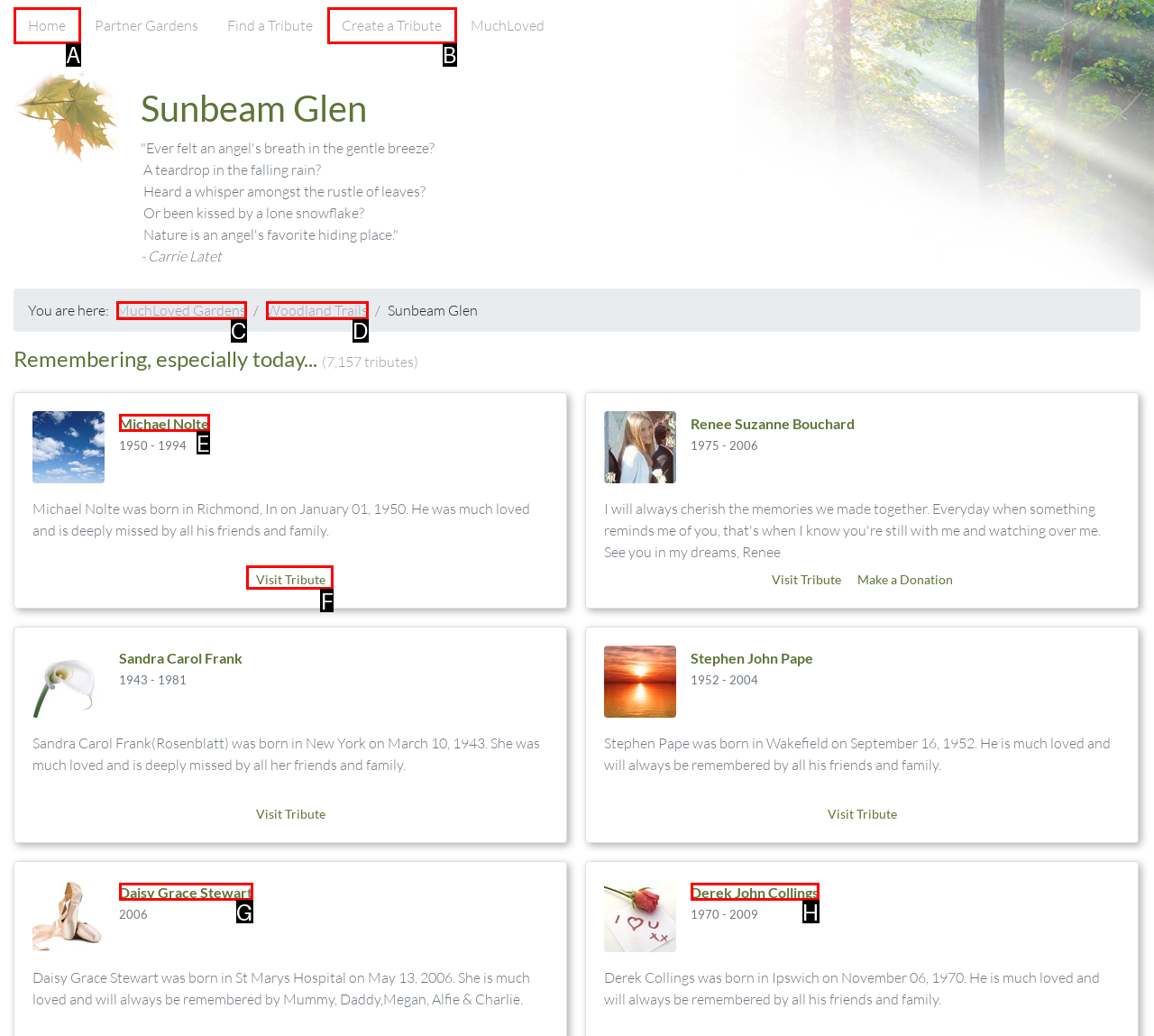For the task "Visit Michael Nolte's tribute", which option's letter should you click? Answer with the letter only.

F